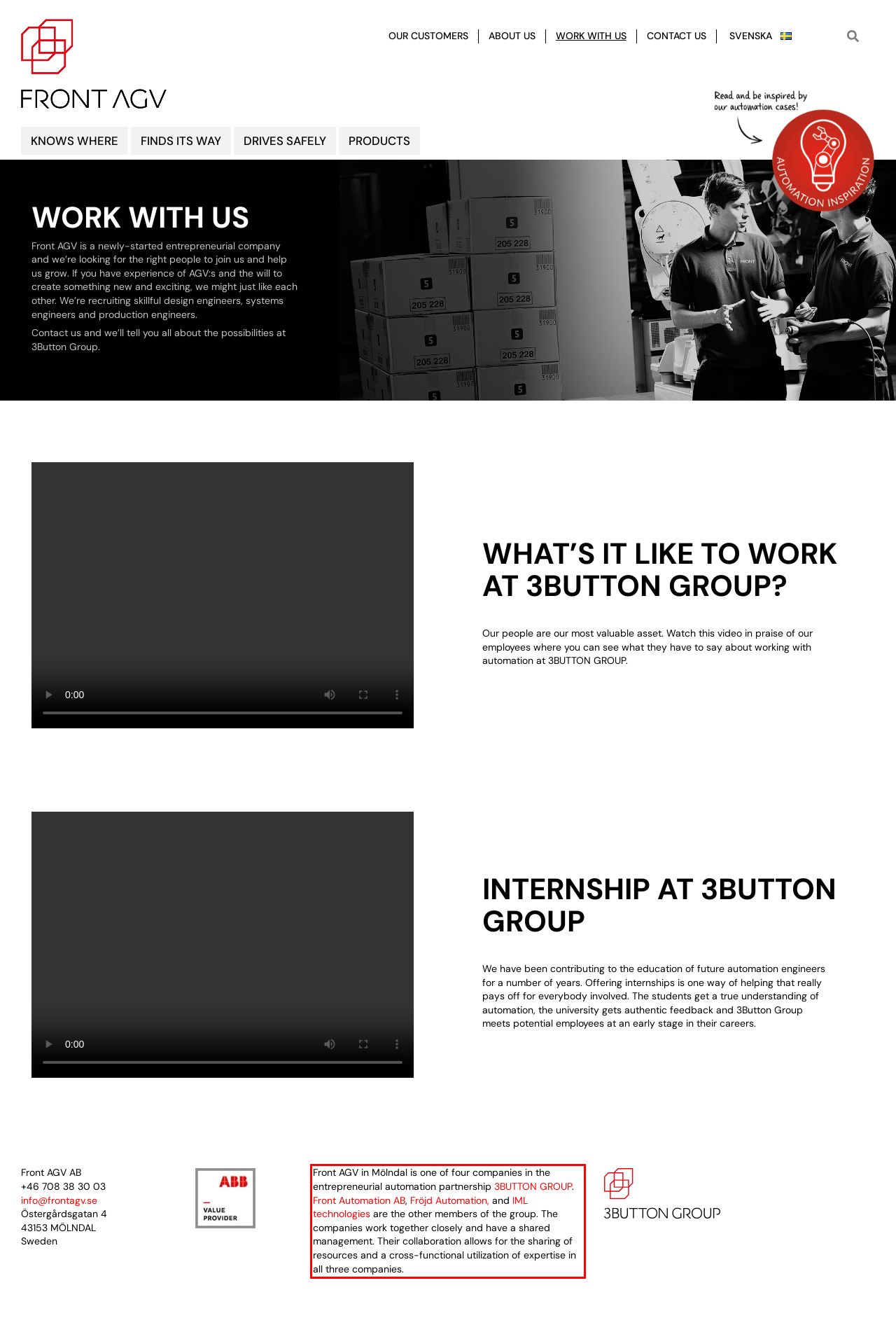Analyze the screenshot of the webpage and extract the text from the UI element that is inside the red bounding box.

Front AGV in Mölndal is one of four companies in the entrepreneurial automation partnership 3BUTTON GROUP. Front Automation AB, Fröjd Automation, and IML technologies are the other members of the group. The companies work together closely and have a shared management. Their collaboration allows for the sharing of resources and a cross-functional utilization of expertise in all three companies.